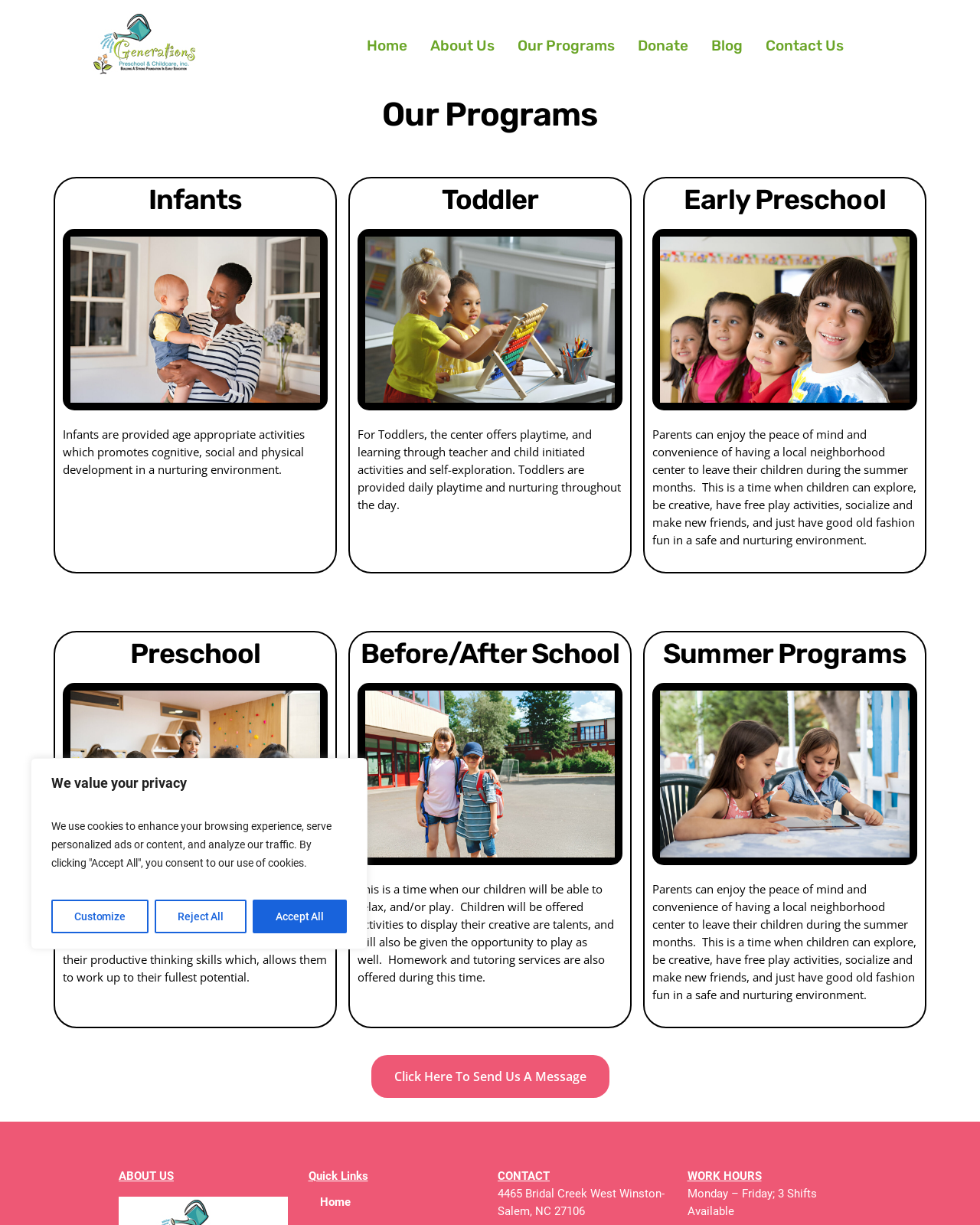What is the purpose of the 'Before/After School' program?
Please use the image to deliver a detailed and complete answer.

The webpage states that the 'Before/After School' program is a time when children can relax, and/or play, and are also offered activities to display their creative talents, and will also be given the opportunity to play as well, as mentioned in the 'Before/After School' section.